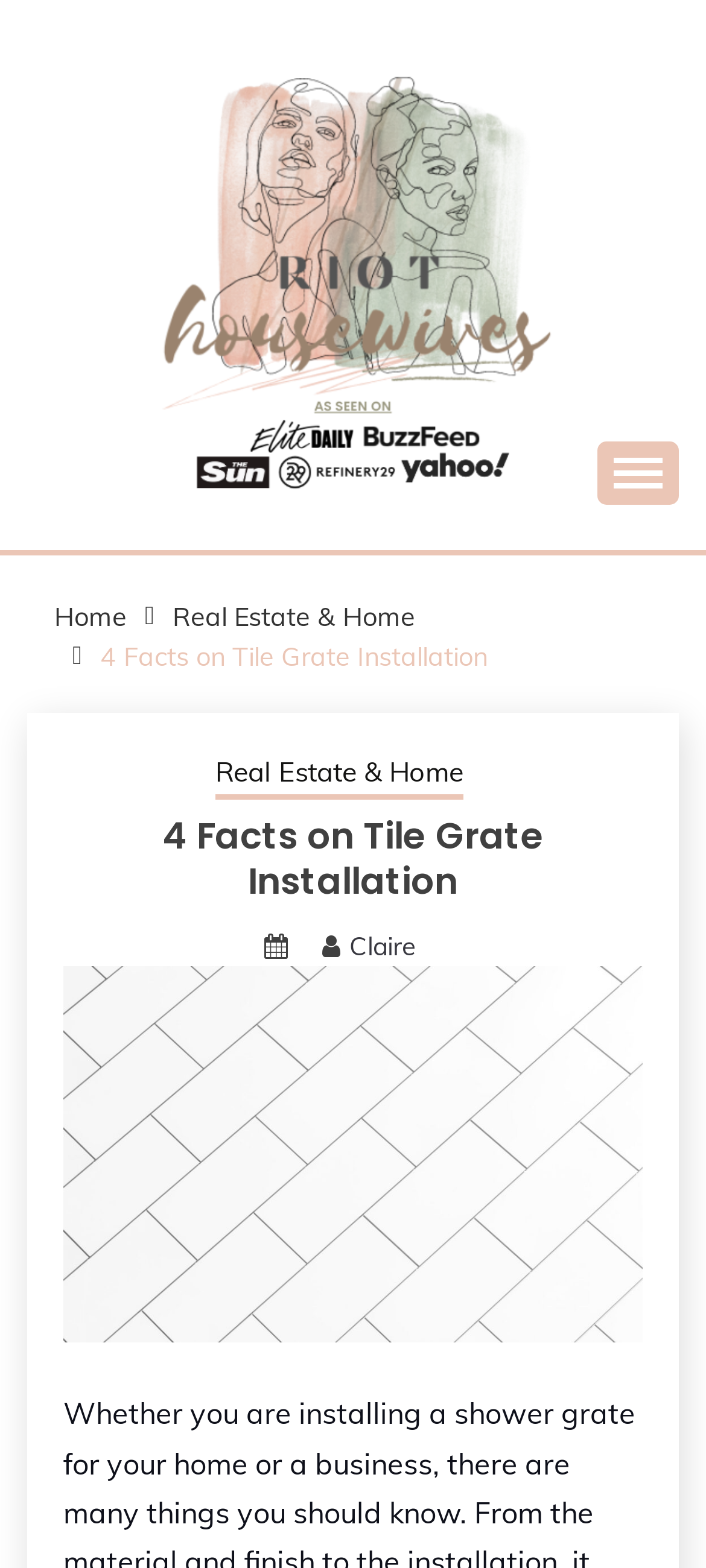Use a single word or phrase to answer the question:
What is the text above the breadcrumbs navigation?

What Housewives Need to Know